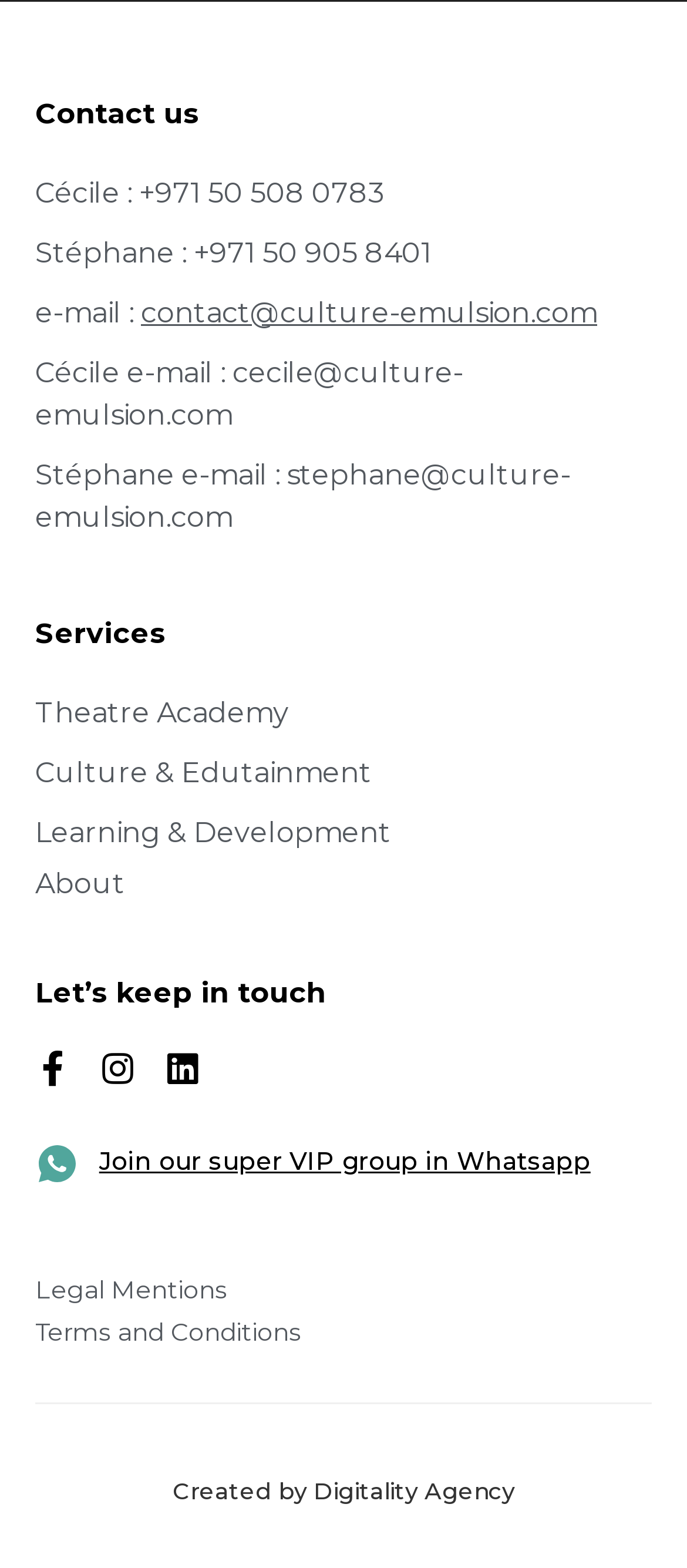Determine the bounding box coordinates for the clickable element required to fulfill the instruction: "Follow on Facebook". Provide the coordinates as four float numbers between 0 and 1, i.e., [left, top, right, bottom].

[0.051, 0.67, 0.103, 0.693]